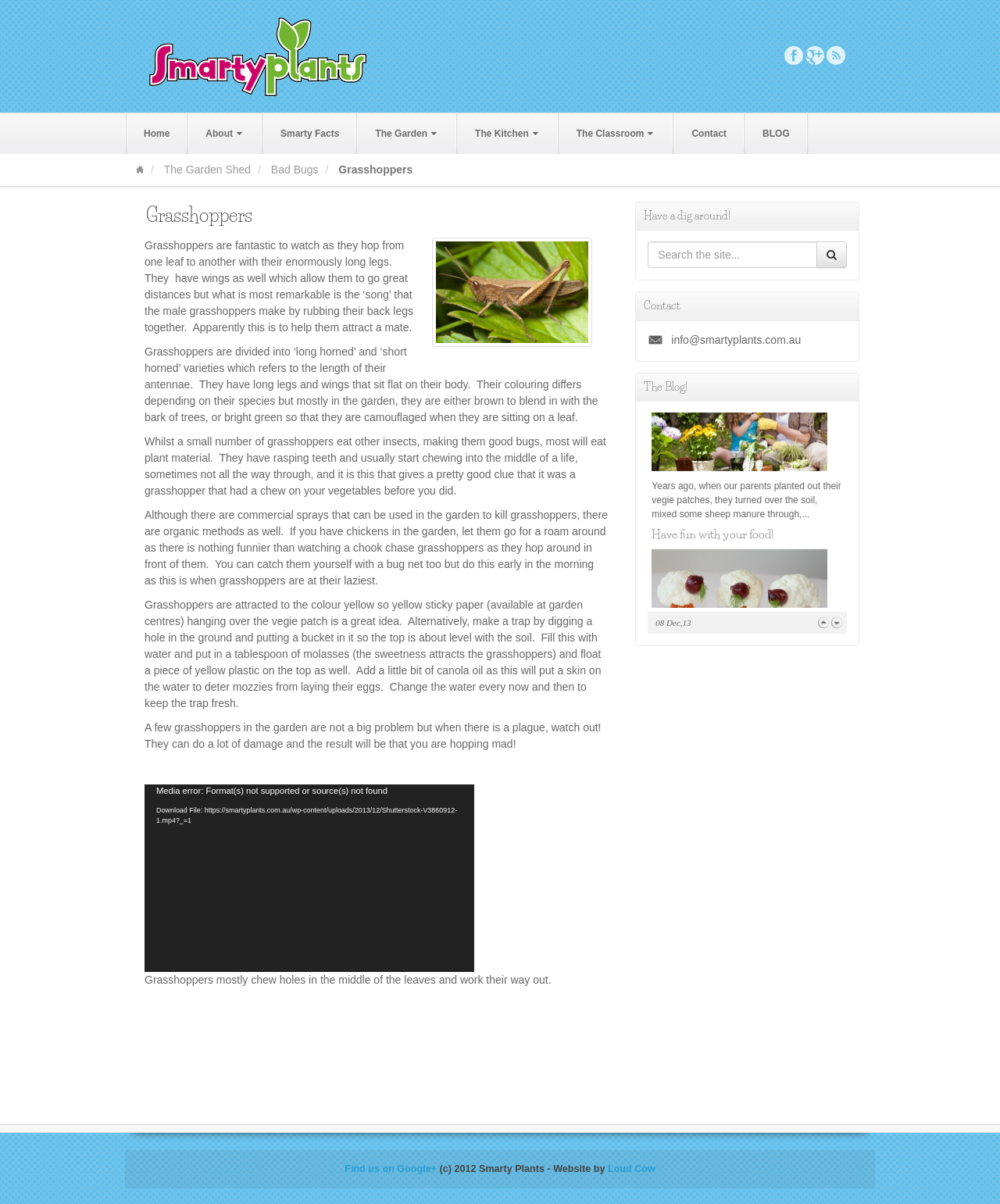Predict the bounding box coordinates of the area that should be clicked to accomplish the following instruction: "Search the site". The bounding box coordinates should consist of four float numbers between 0 and 1, i.e., [left, top, right, bottom].

[0.648, 0.201, 0.817, 0.223]